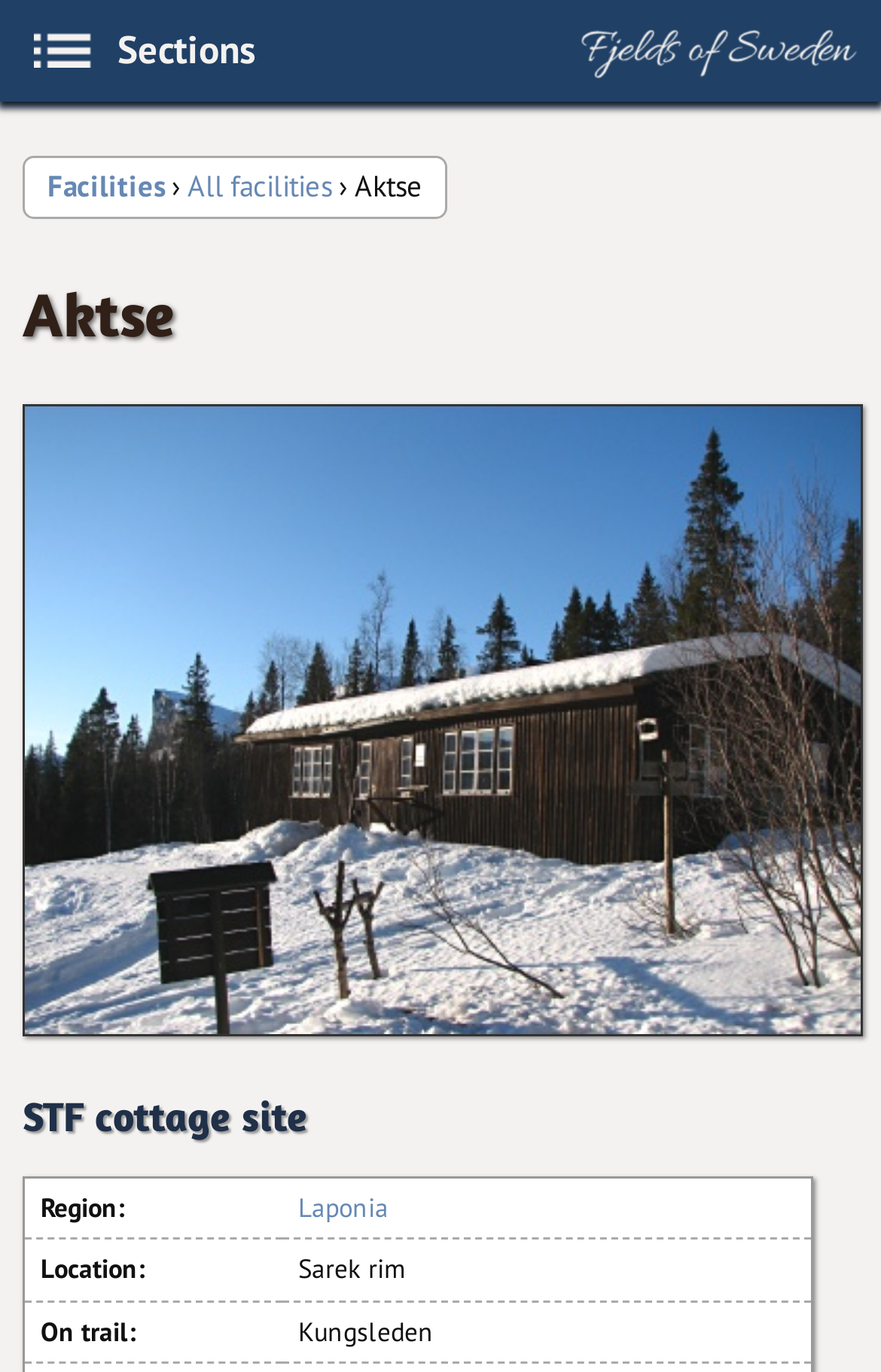What is the location of Aktse?
Please provide a single word or phrase as the answer based on the screenshot.

Sarek rim